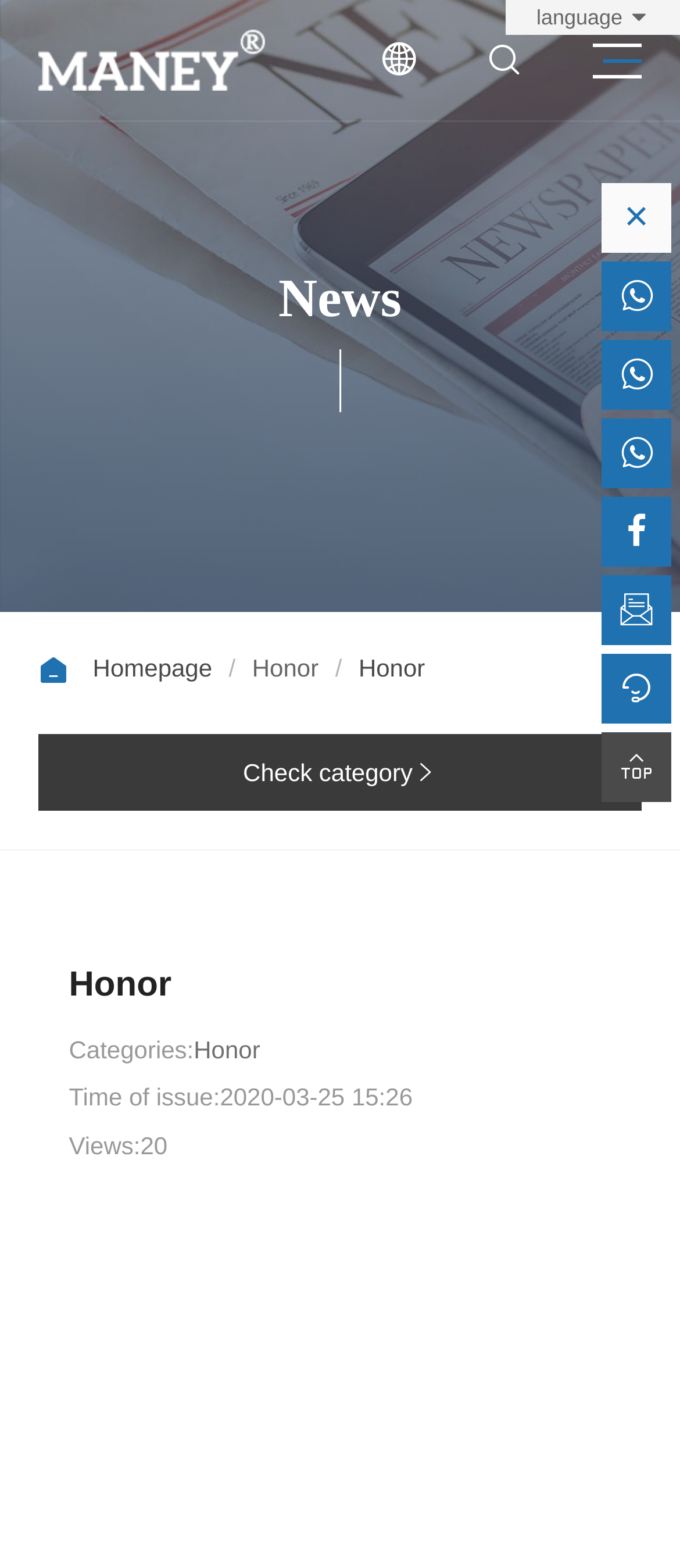Can you find the bounding box coordinates for the element that needs to be clicked to execute this instruction: "Check category"? The coordinates should be given as four float numbers between 0 and 1, i.e., [left, top, right, bottom].

[0.357, 0.484, 0.607, 0.502]